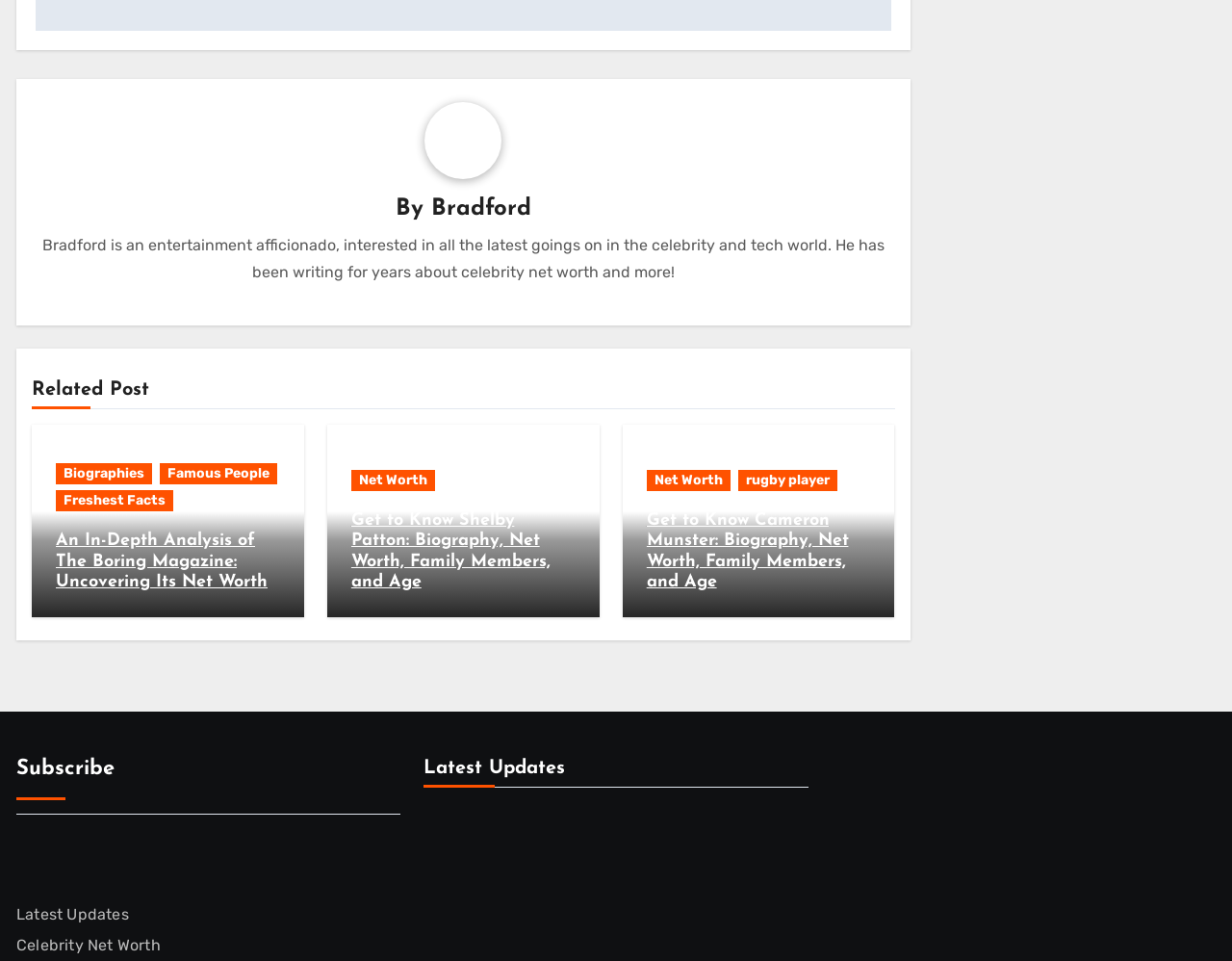Identify the coordinates of the bounding box for the element described below: "rugby player". Return the coordinates as four float numbers between 0 and 1: [left, top, right, bottom].

[0.599, 0.488, 0.679, 0.511]